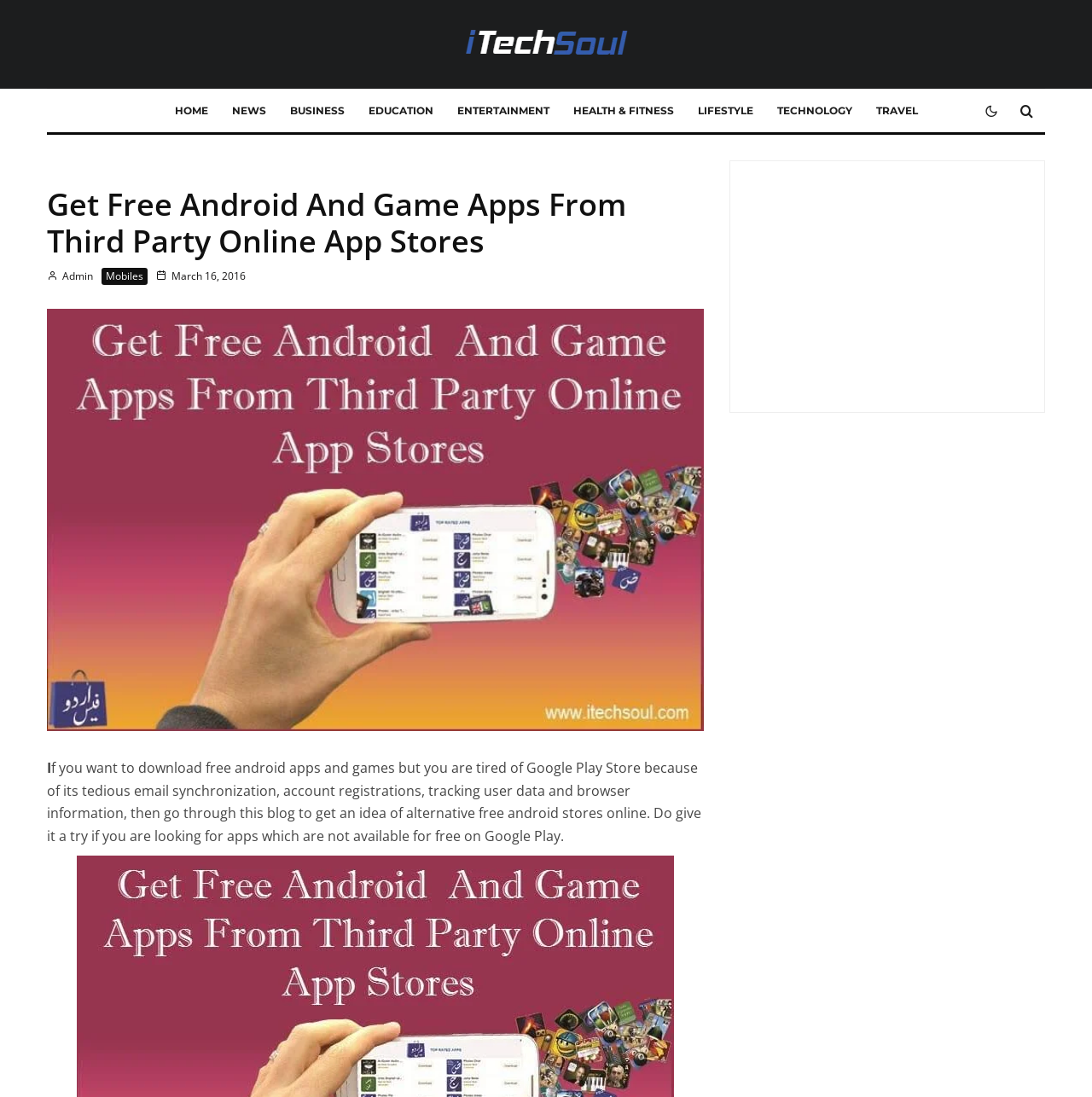Provide a brief response to the question below using one word or phrase:
What is the purpose of this website?

Download free android apps and games